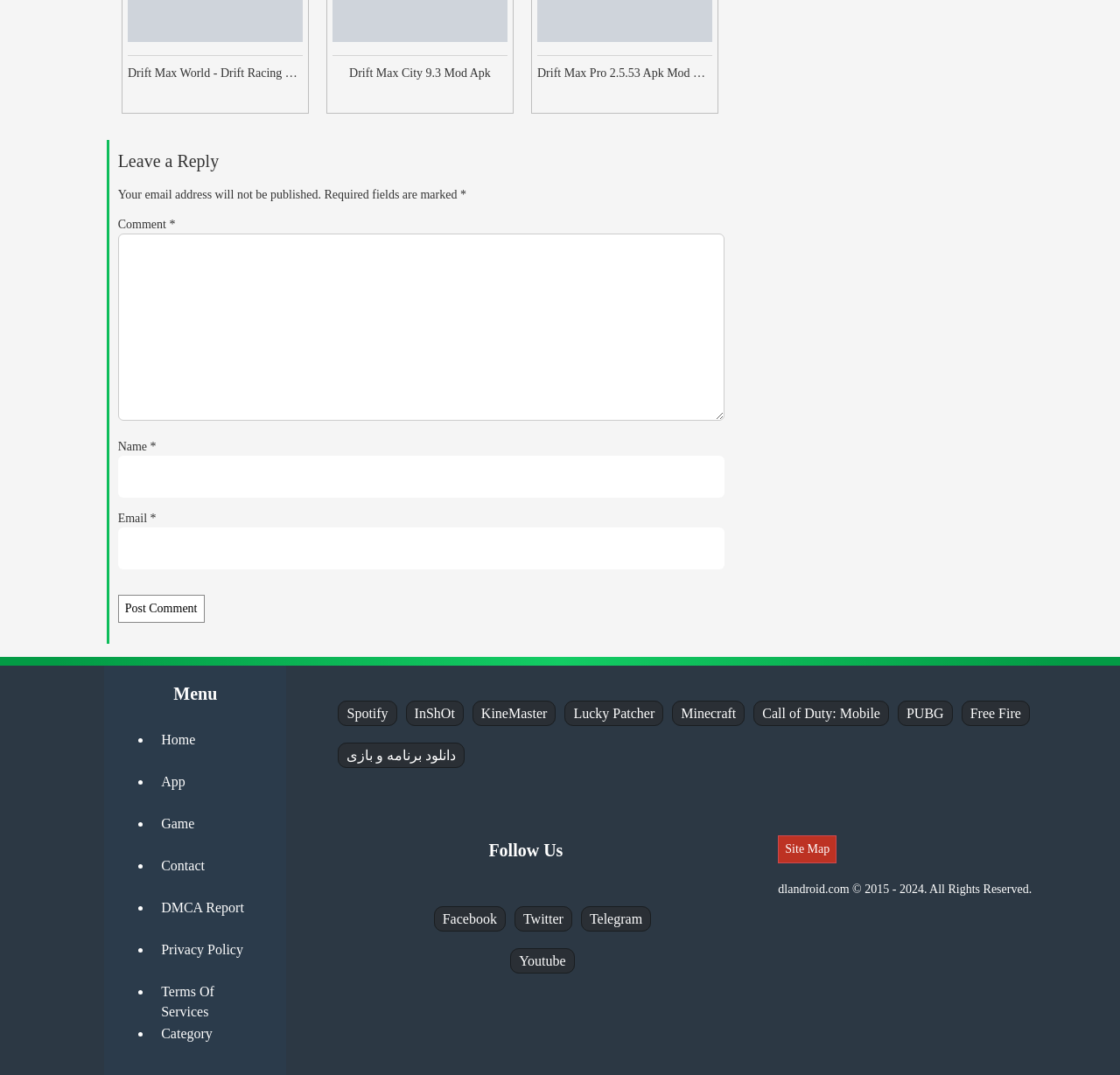What is the purpose of the textbox labeled 'Comment'?
Look at the image and answer the question using a single word or phrase.

Leave a reply